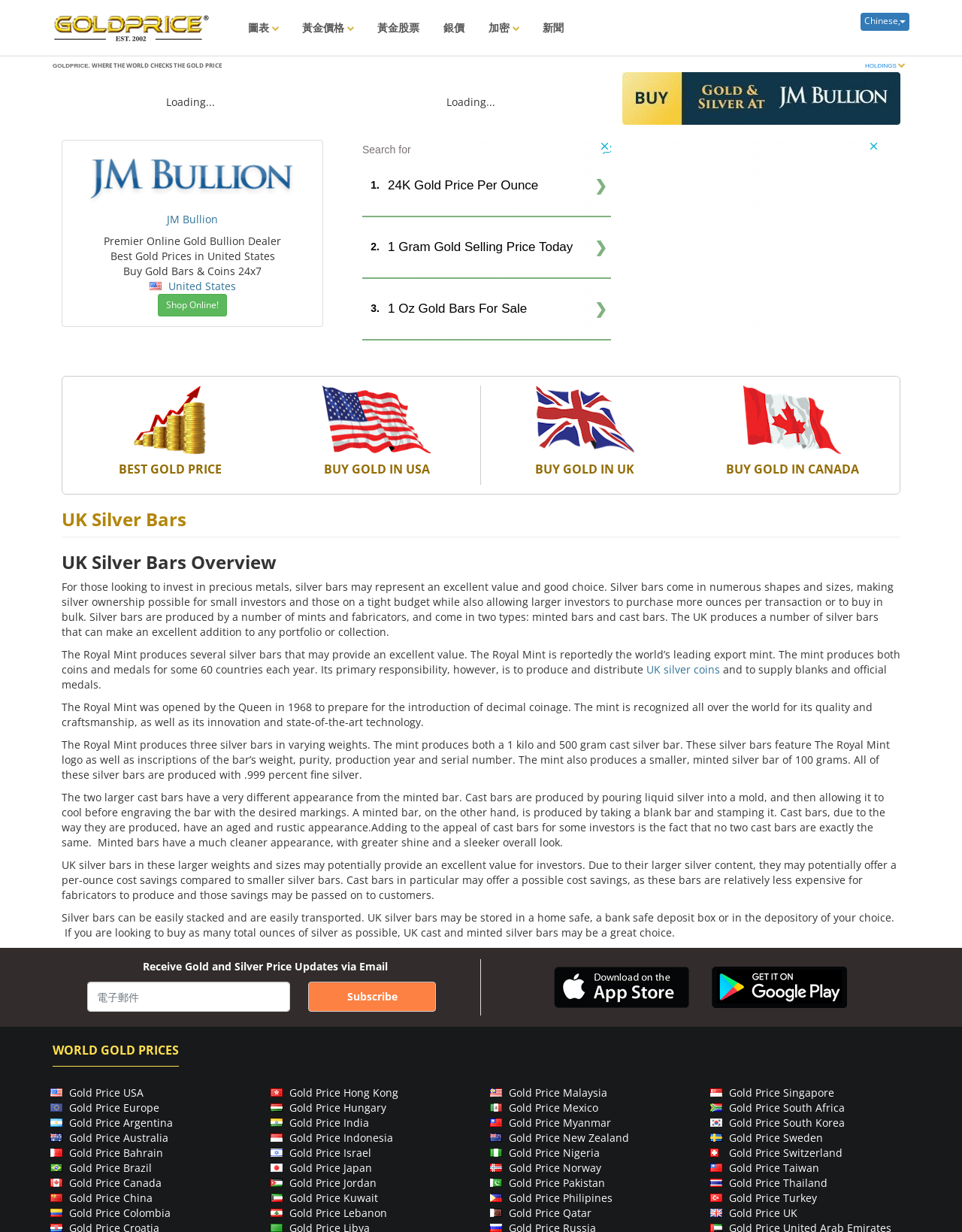What is the difference between cast bars and minted bars?
Based on the image content, provide your answer in one word or a short phrase.

Appearance and production process